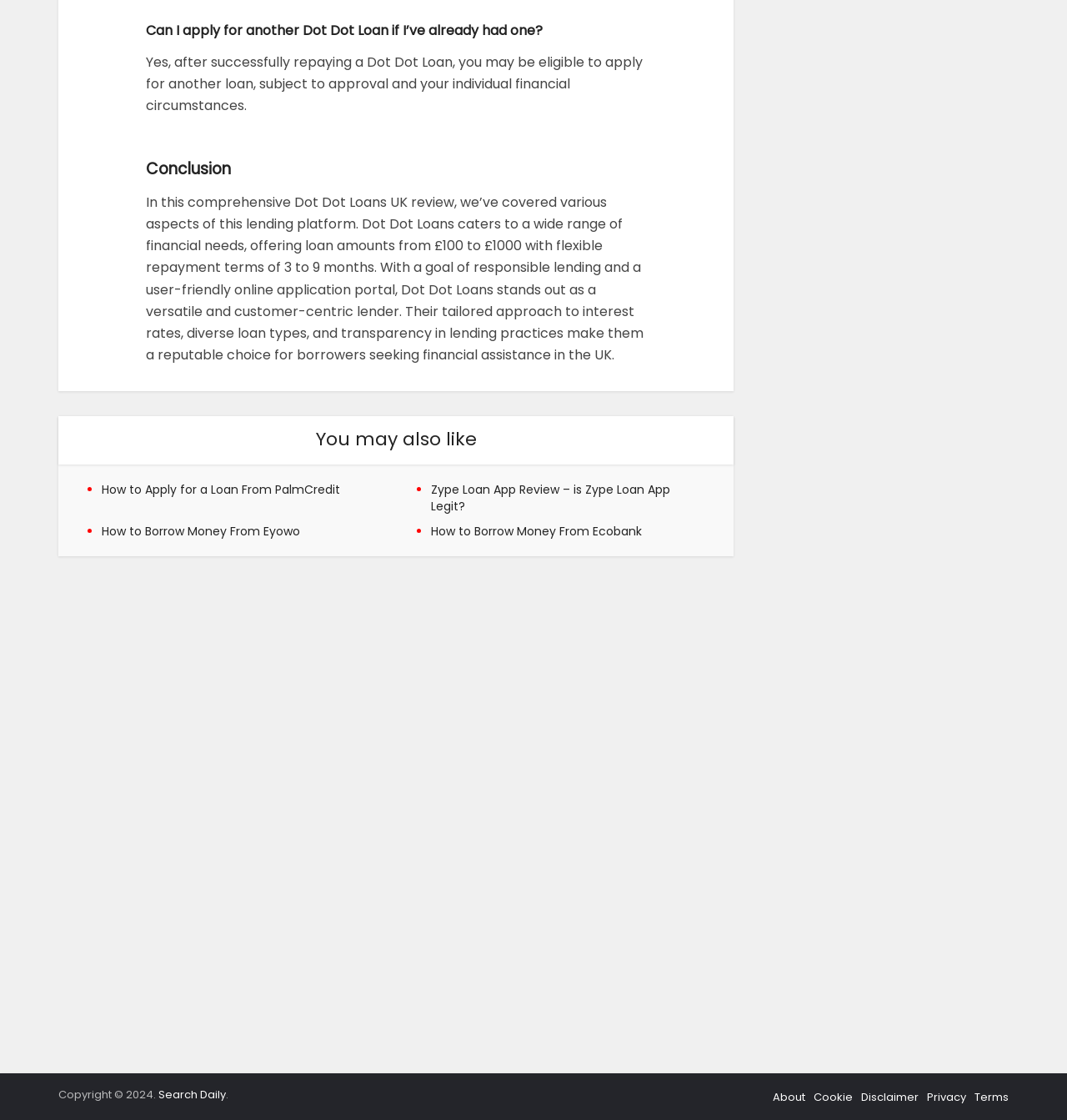How many months can I repay a Dot Dot Loan?
Refer to the image and provide a thorough answer to the question.

The webpage states that Dot Dot Loans offers flexible repayment terms of 3 to 9 months, indicating that borrowers can choose to repay their loans within this timeframe.